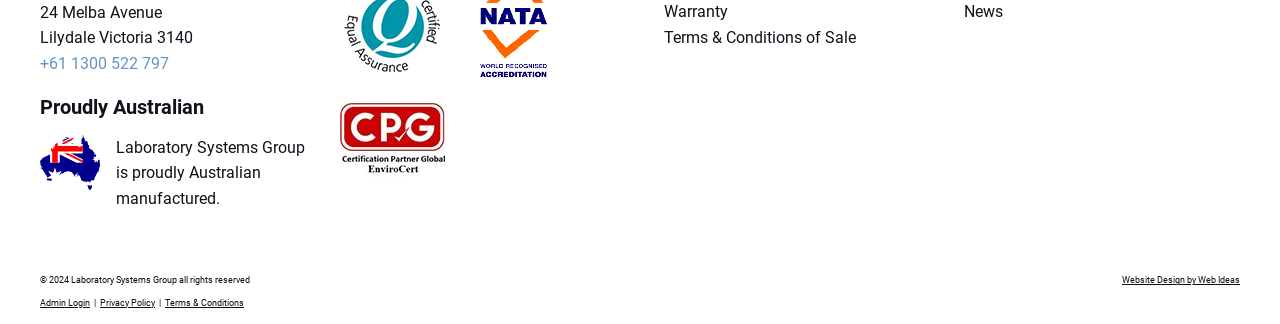What is the copyright year of the webpage?
Based on the image, provide your answer in one word or phrase.

2024